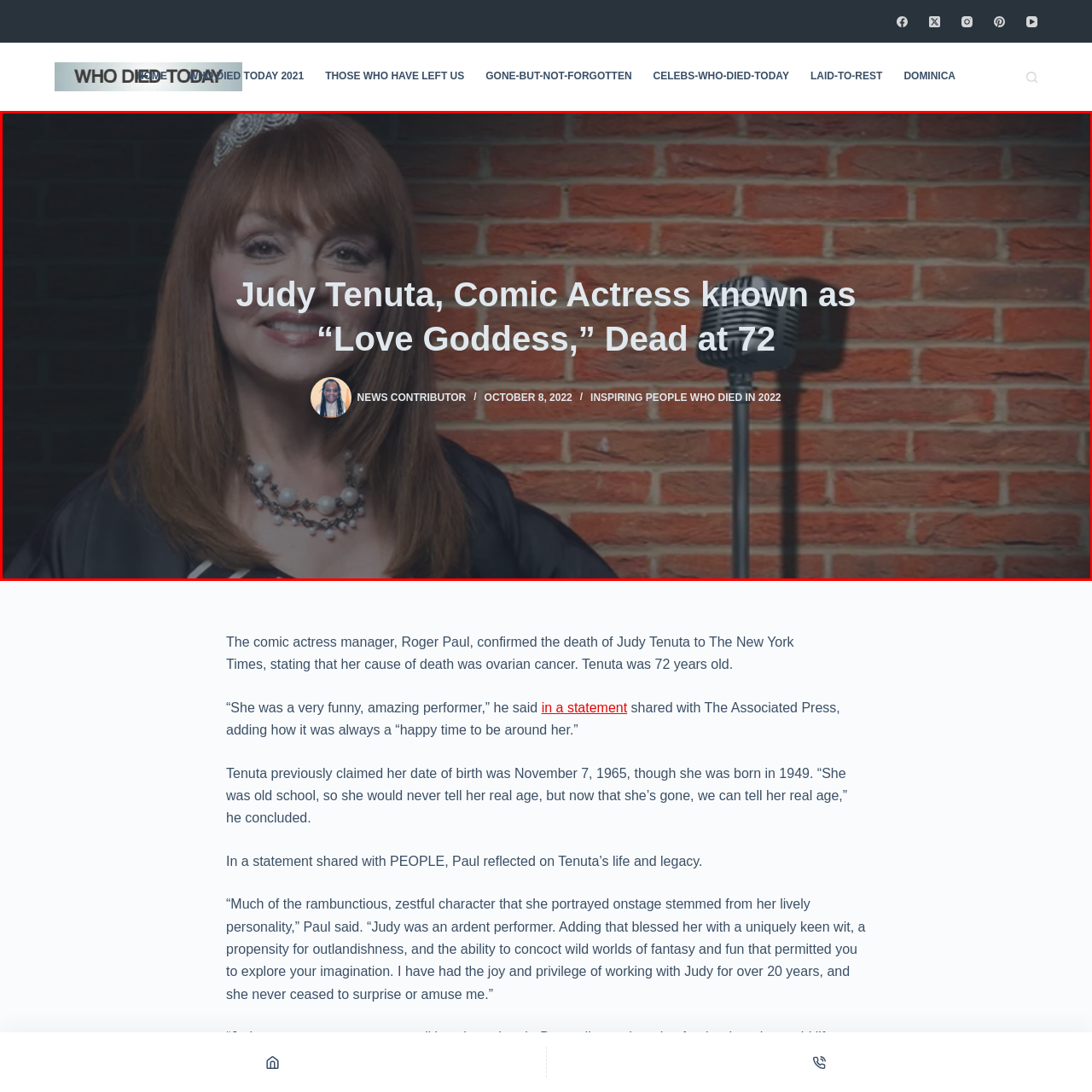Offer a thorough and descriptive summary of the image captured in the red bounding box.

In this image, Judy Tenuta, a prominent comic actress known as the "Love Goddess," is featured in a vibrant portrait reflecting her charismatic personality. Wearing a stylish outfit and a distinctive headpiece, she smiles warmly at the camera, embodying the lively spirit for which she was celebrated. The backdrop consists of a classic brick wall, adding an intimate theatrical ambiance. The overlay text announces her passing at the age of 72, alongside details including the date and context of the news, highlighting her influence and legacy in the world of comedy. Tenuta's memorable presence is forever etched in the hearts of her fans and the entertainment industry.